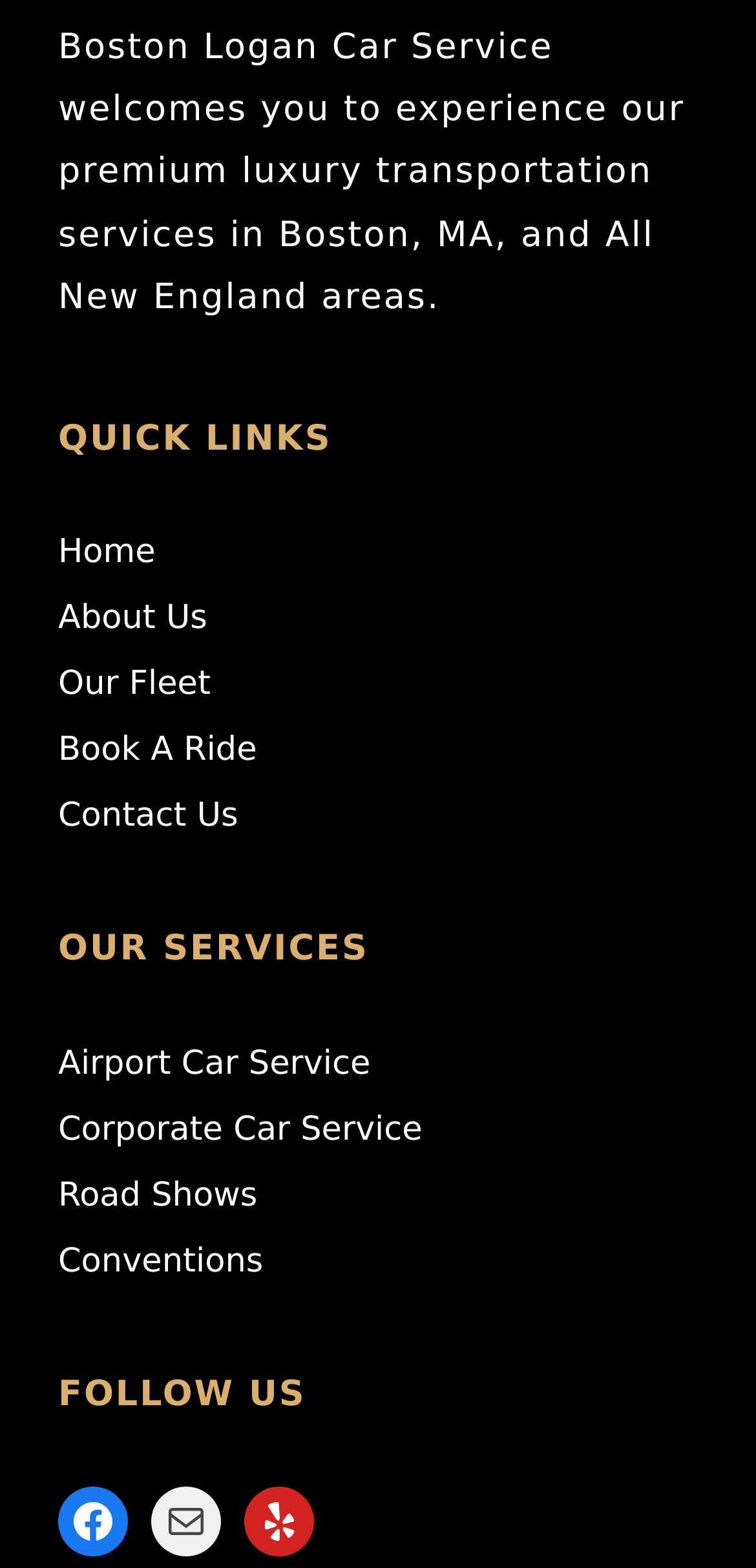Please predict the bounding box coordinates (top-left x, top-left y, bottom-right x, bottom-right y) for the UI element in the screenshot that fits the description: Home

[0.077, 0.34, 0.206, 0.365]